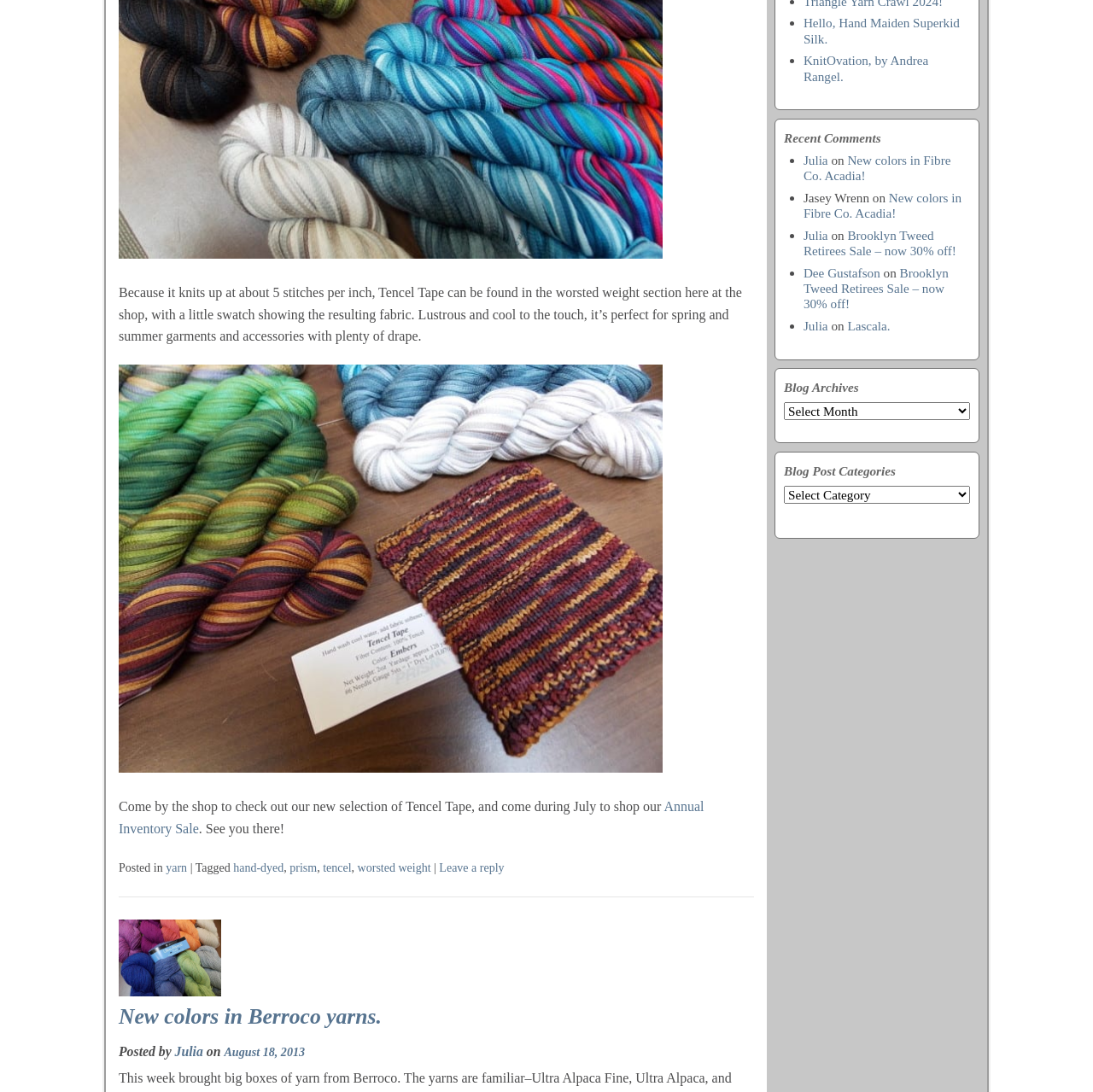What is the weight category of Tencel Tape?
Based on the content of the image, thoroughly explain and answer the question.

According to the text, Tencel Tape can be found in the worsted weight section of the shop, indicating that it belongs to the worsted weight category.